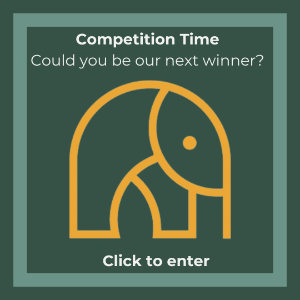Describe every detail you can see in the image.

The image promotes a competition, featuring a playful, stylized elephant graphic outlined in vibrant yellow against a dark green background. At the top, the text reads "Competition Time" in a bold, eye-catching font, making it clear that this is an invitation to participate. Below this, a question poses, "Could you be our next winner?", adding a sense of excitement and engagement. At the bottom, a button prompt says "Click to enter," encouraging viewers to take action and join the contest. The overall design is inviting and modern, perfect for capturing attention and driving participation.